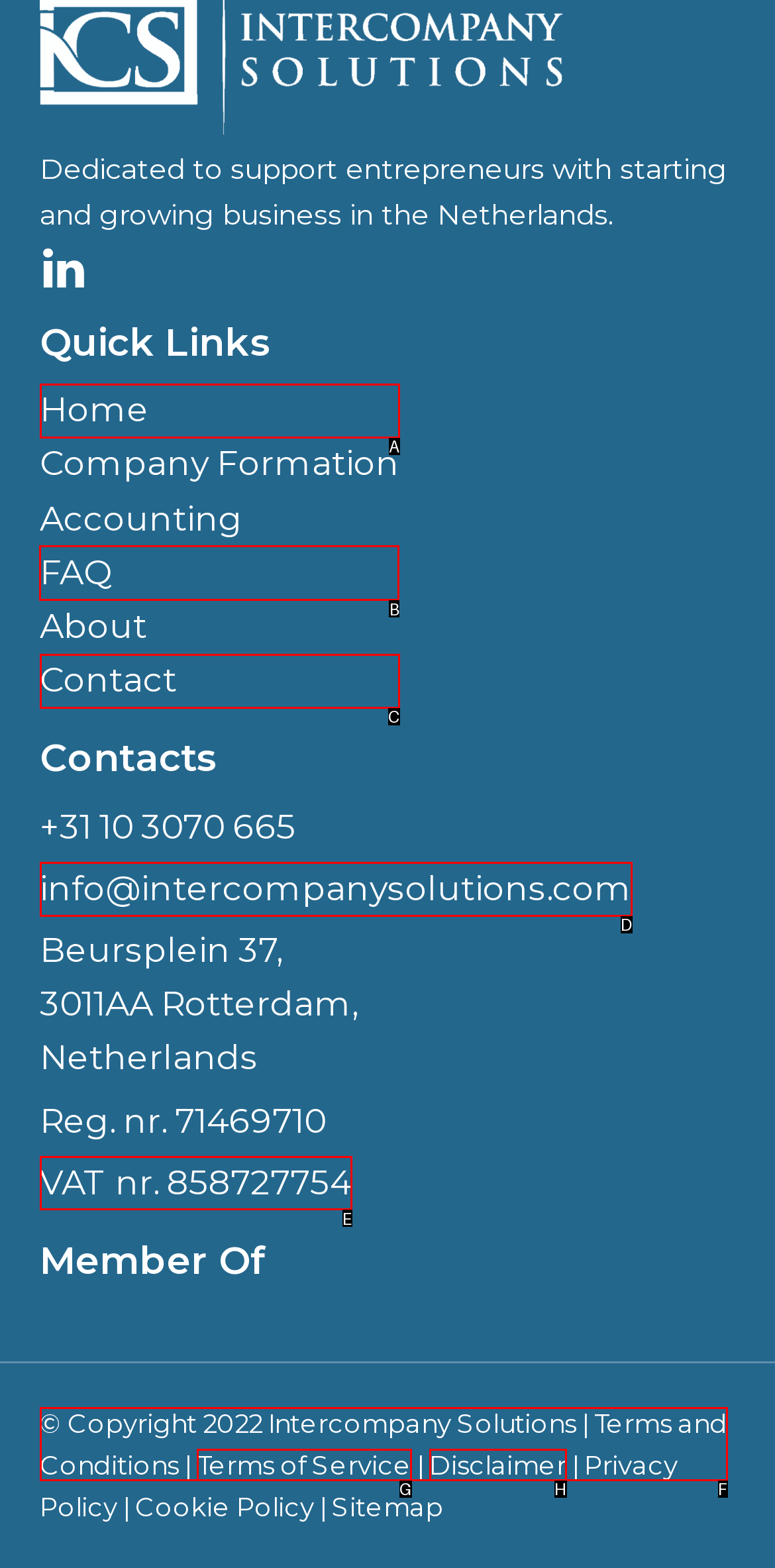Tell me which one HTML element I should click to complete the following task: View the FAQ page Answer with the option's letter from the given choices directly.

B